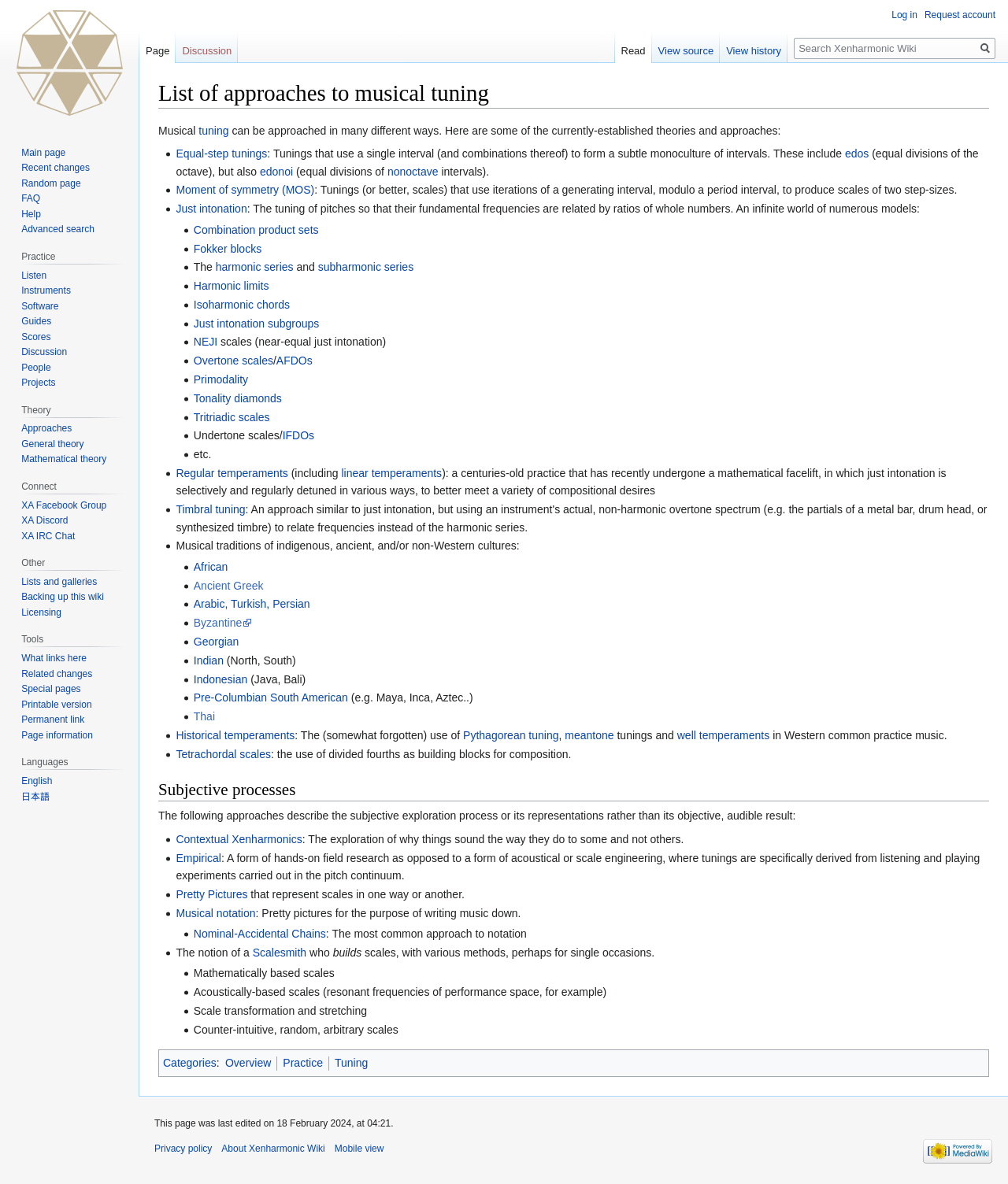Highlight the bounding box coordinates of the region I should click on to meet the following instruction: "Explore 'African' musical traditions".

[0.192, 0.473, 0.226, 0.484]